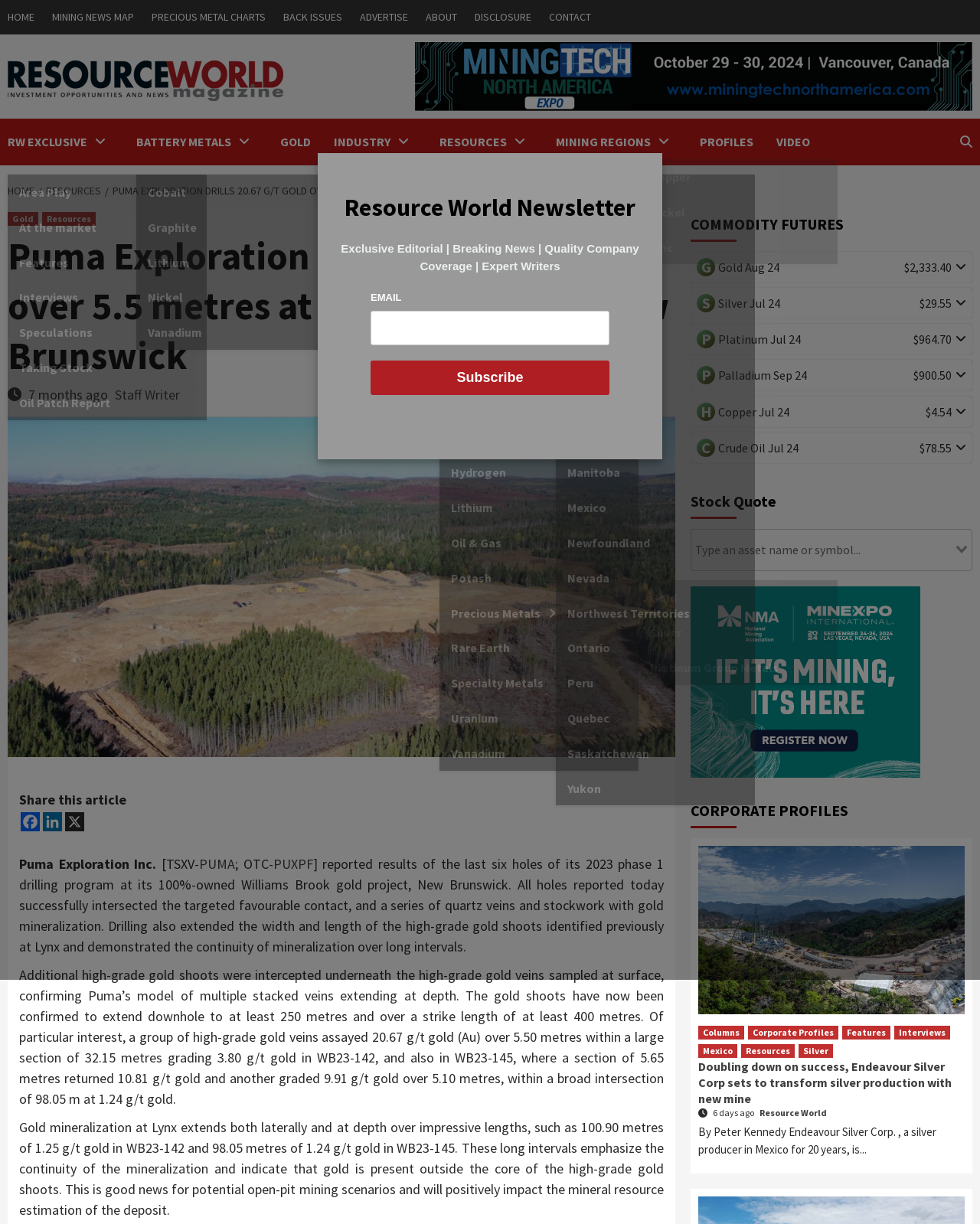Please determine the bounding box coordinates of the clickable area required to carry out the following instruction: "Read Puma Exploration news". The coordinates must be four float numbers between 0 and 1, represented as [left, top, right, bottom].

[0.02, 0.699, 0.677, 0.781]